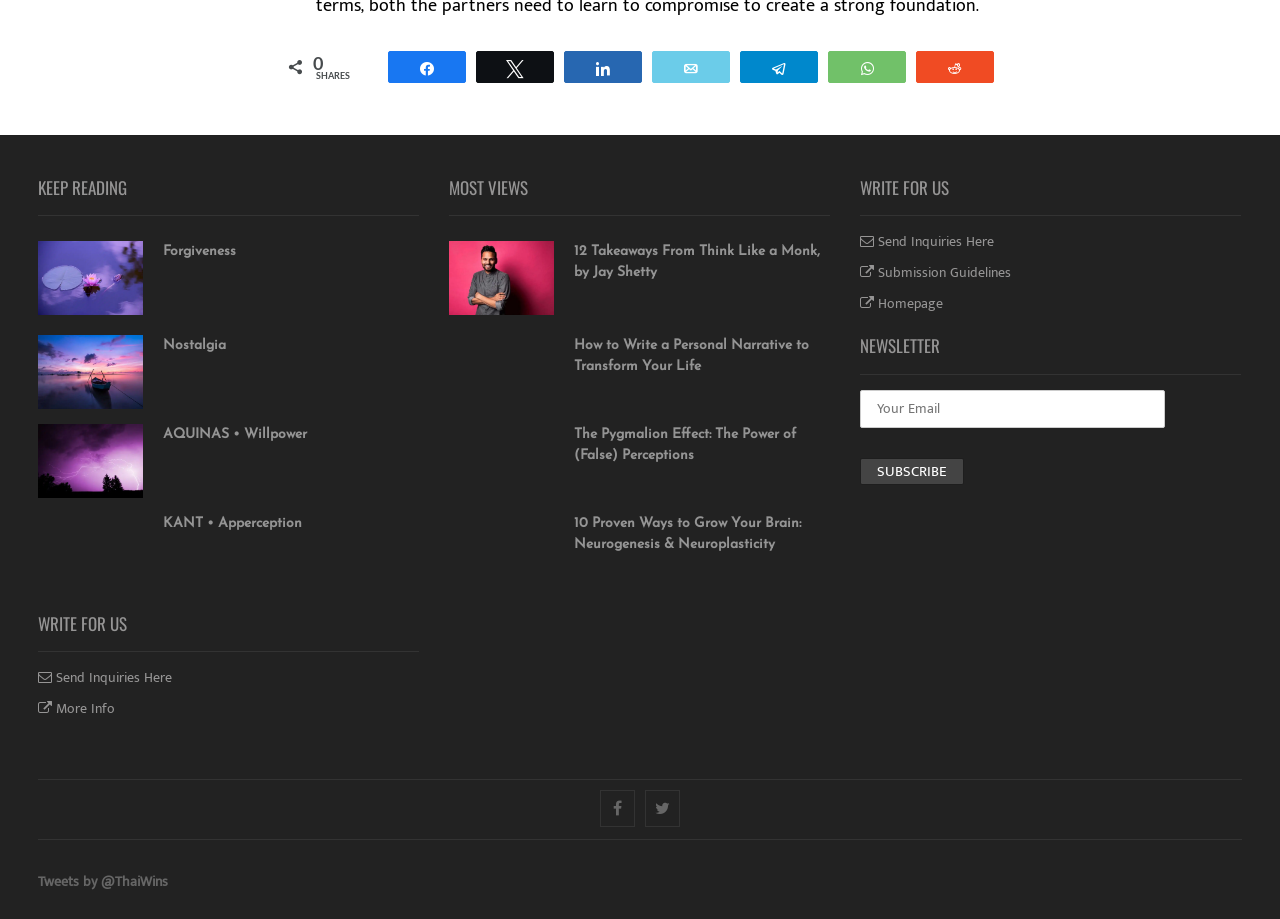What is the purpose of the textbox in the 'NEWSLETTER' section?
Please answer using one word or phrase, based on the screenshot.

Enter email